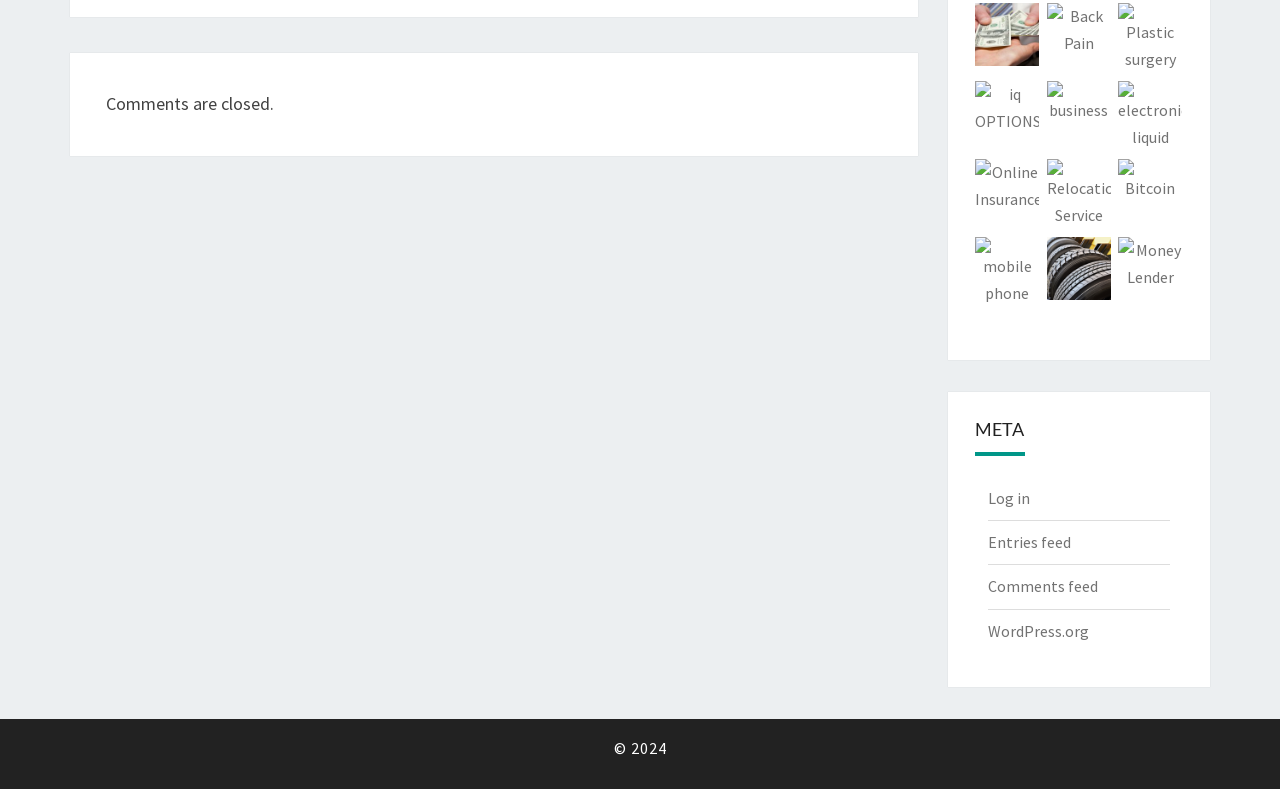How many figures are on the webpage?
Based on the image, provide a one-word or brief-phrase response.

7